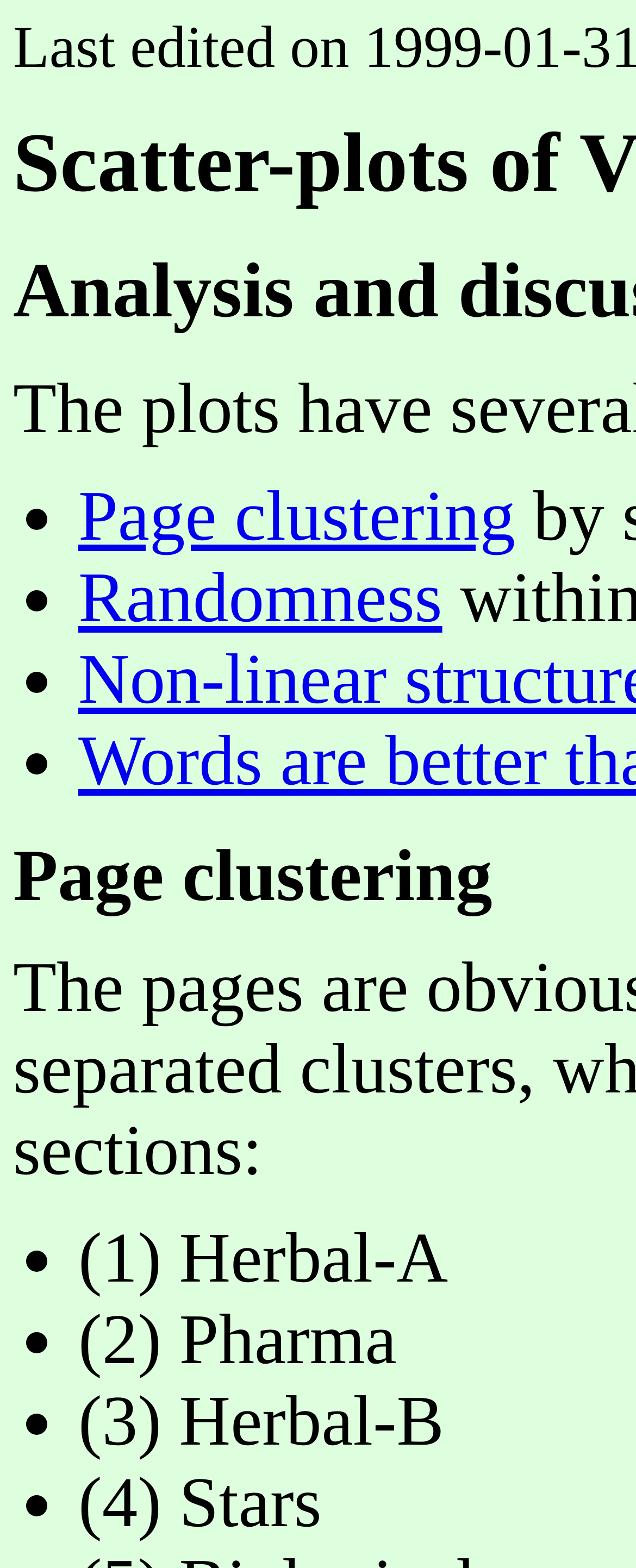What is the theme of the list?
Please provide a detailed and comprehensive answer to the question.

Although the meta description mentions 'Voynich Manuscript', I inferred that the theme of the list is related to the Voynich Manuscript based on the context of the list items, such as 'Herbal-A', 'Pharma', and 'Stars'.